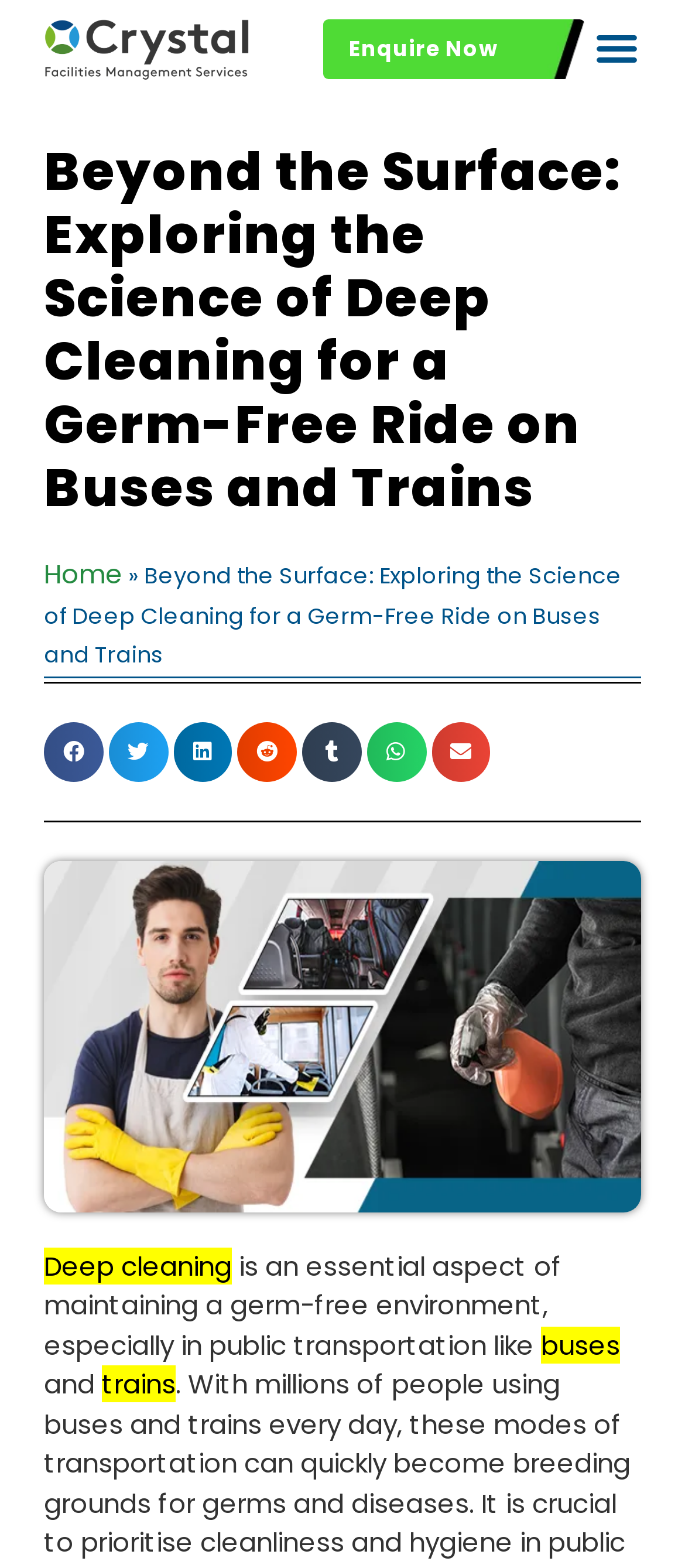Find and indicate the bounding box coordinates of the region you should select to follow the given instruction: "Share on facebook".

[0.064, 0.46, 0.151, 0.498]